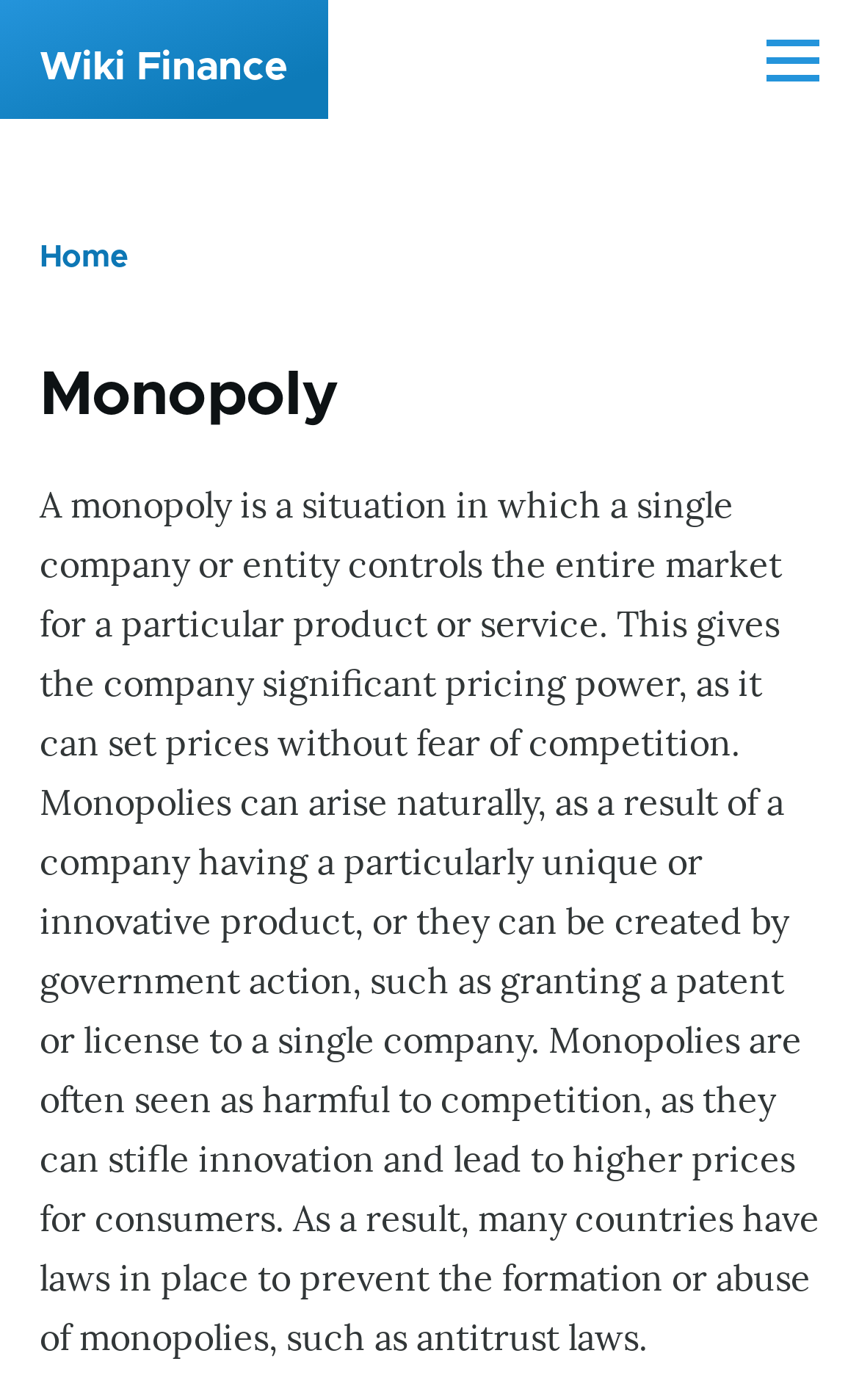What can lead to higher prices for consumers?
Give a detailed response to the question by analyzing the screenshot.

According to the webpage, monopolies can stifle innovation and lead to higher prices for consumers, which is why many countries have laws in place to prevent the formation or abuse of monopolies.